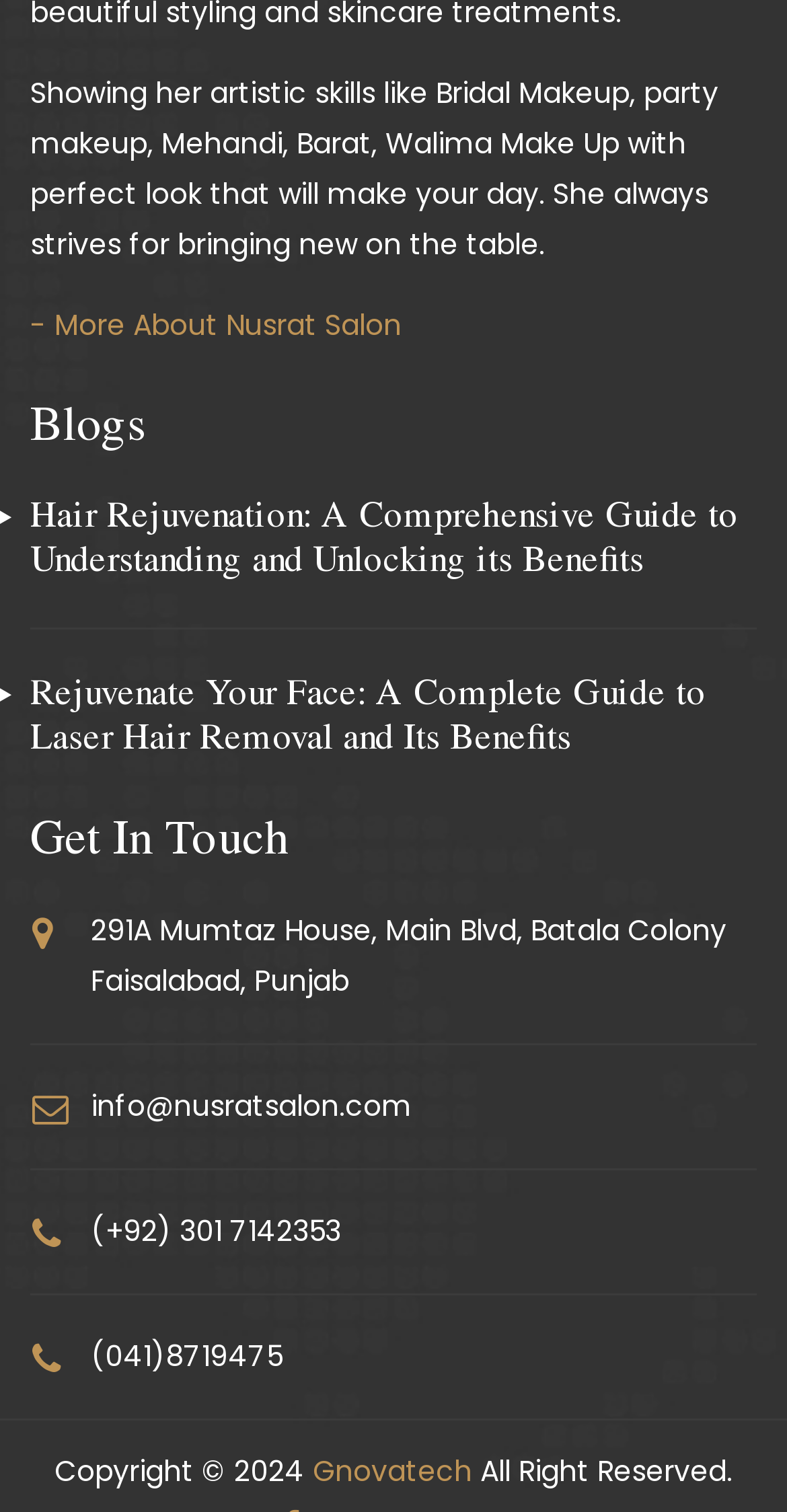Please identify the bounding box coordinates of the element's region that I should click in order to complete the following instruction: "Learn more about Nusrat Salon". The bounding box coordinates consist of four float numbers between 0 and 1, i.e., [left, top, right, bottom].

[0.038, 0.202, 0.51, 0.229]